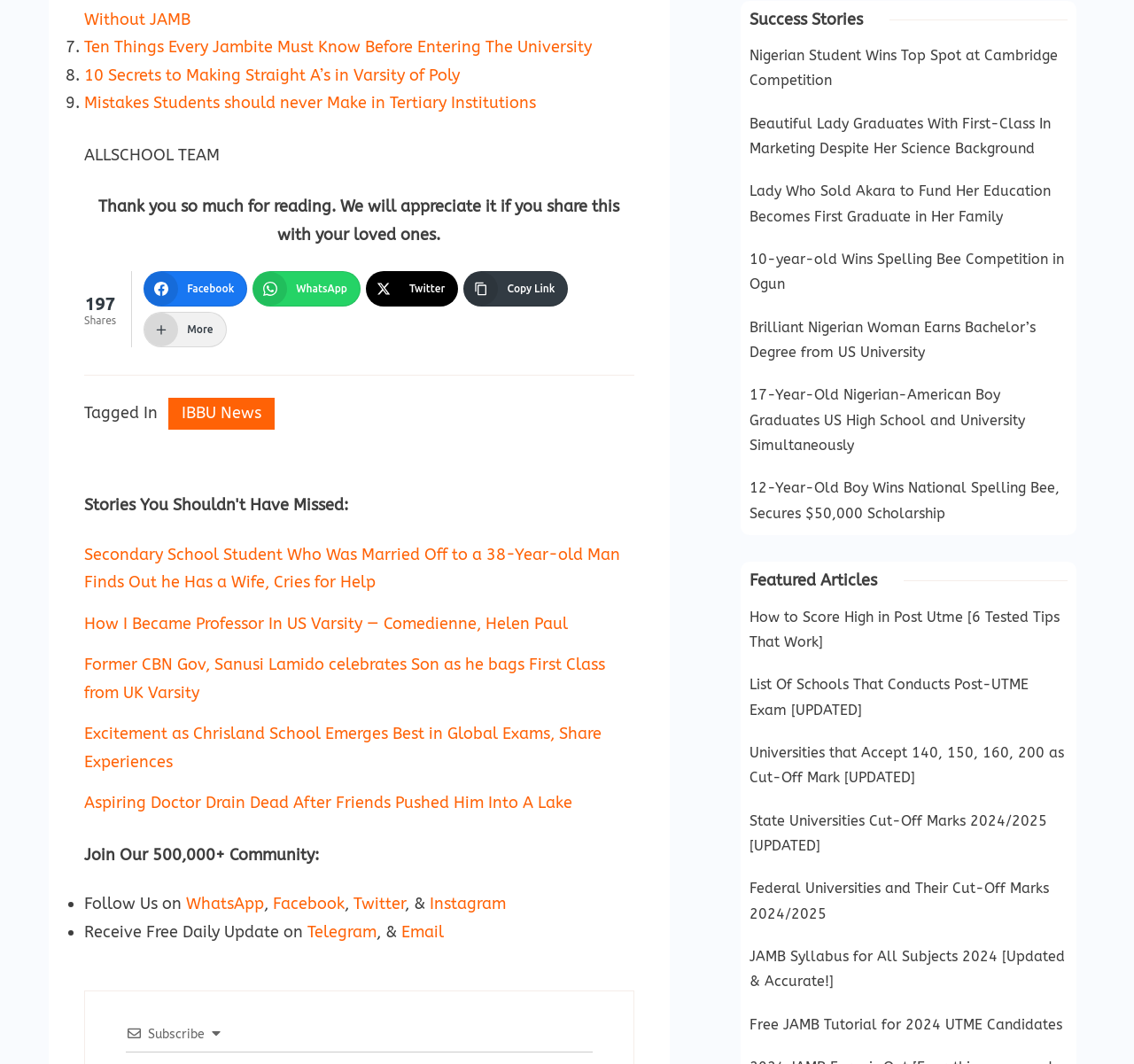What type of articles are listed under 'Featured Articles'?
By examining the image, provide a one-word or phrase answer.

Educational guides and tips